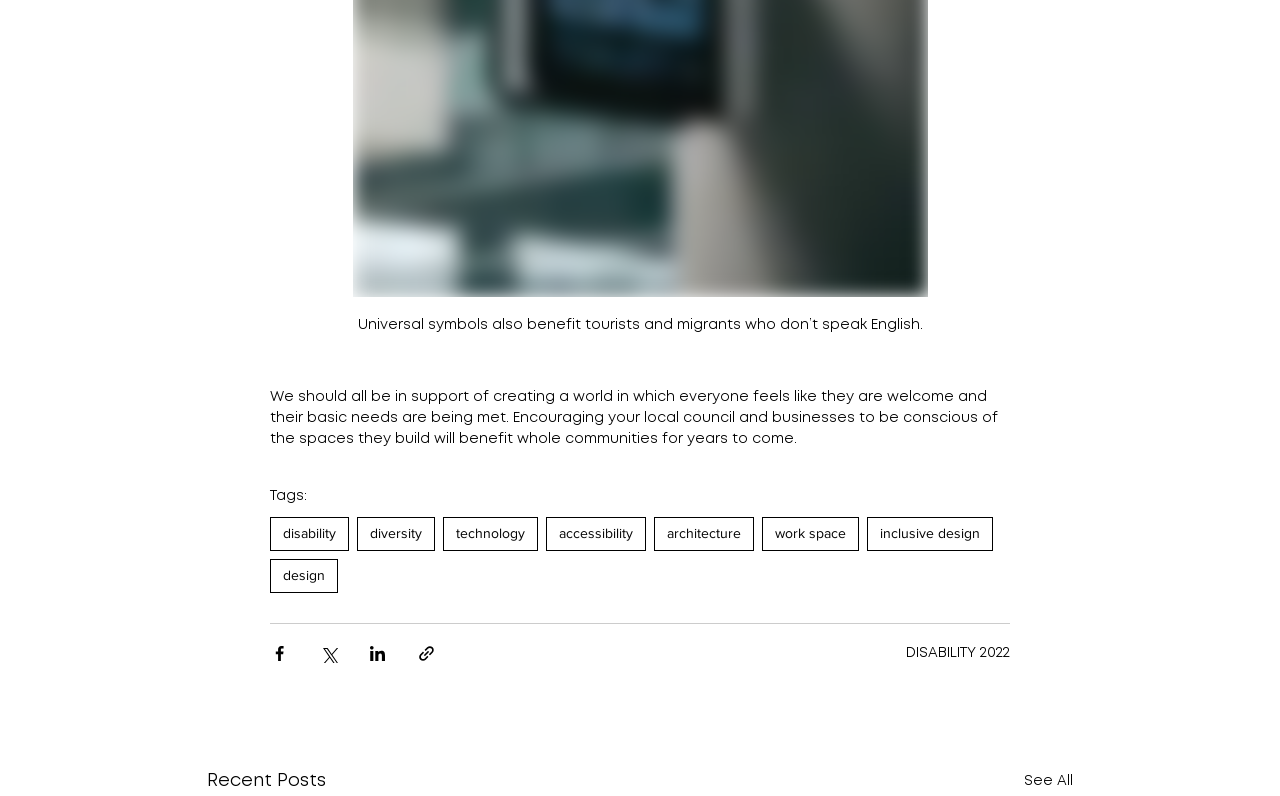Find the bounding box coordinates of the clickable region needed to perform the following instruction: "Read the 'Recent Posts'". The coordinates should be provided as four float numbers between 0 and 1, i.e., [left, top, right, bottom].

[0.162, 0.963, 0.255, 1.0]